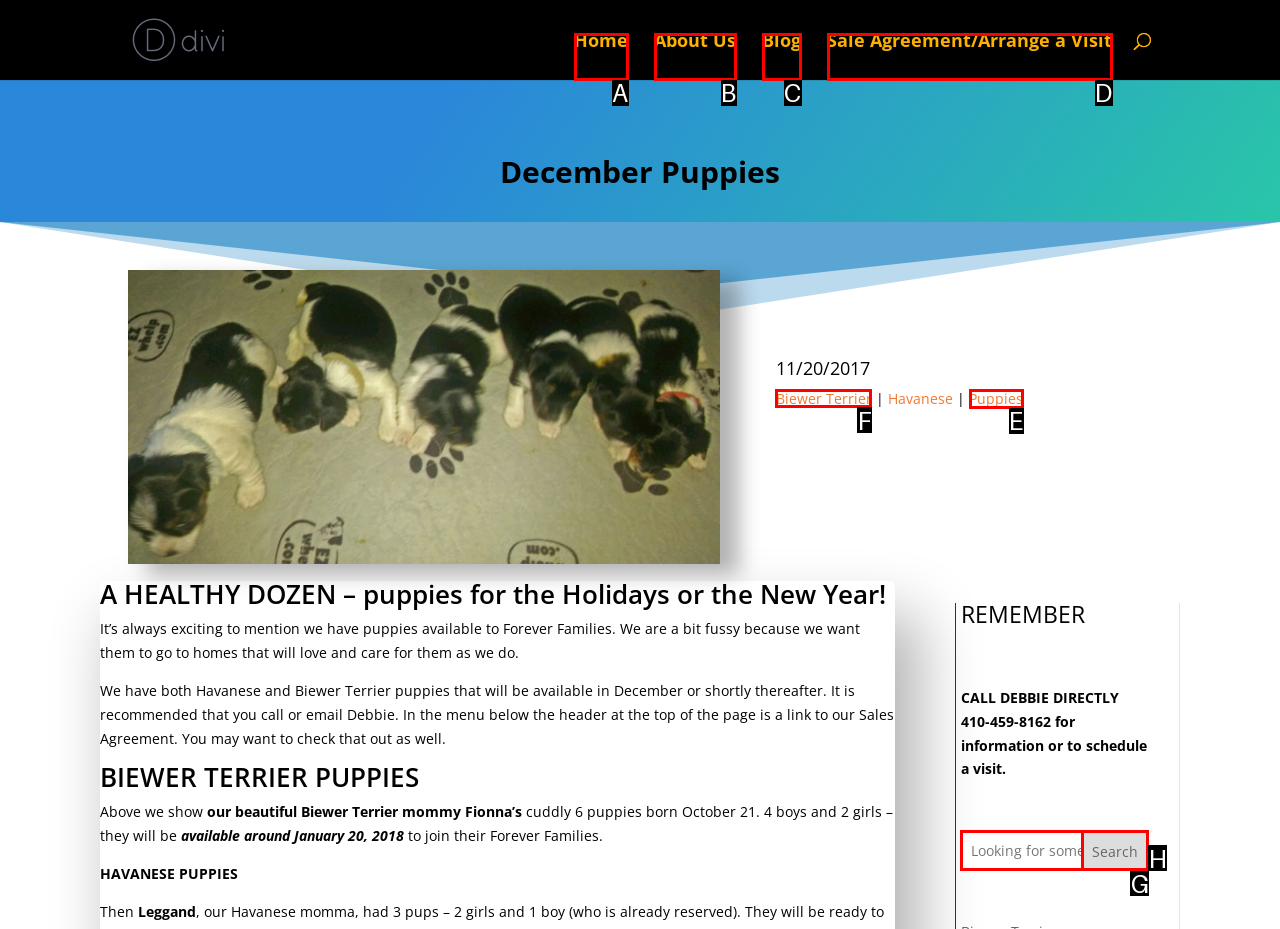Determine which option you need to click to execute the following task: Search for something. Provide your answer as a single letter.

None